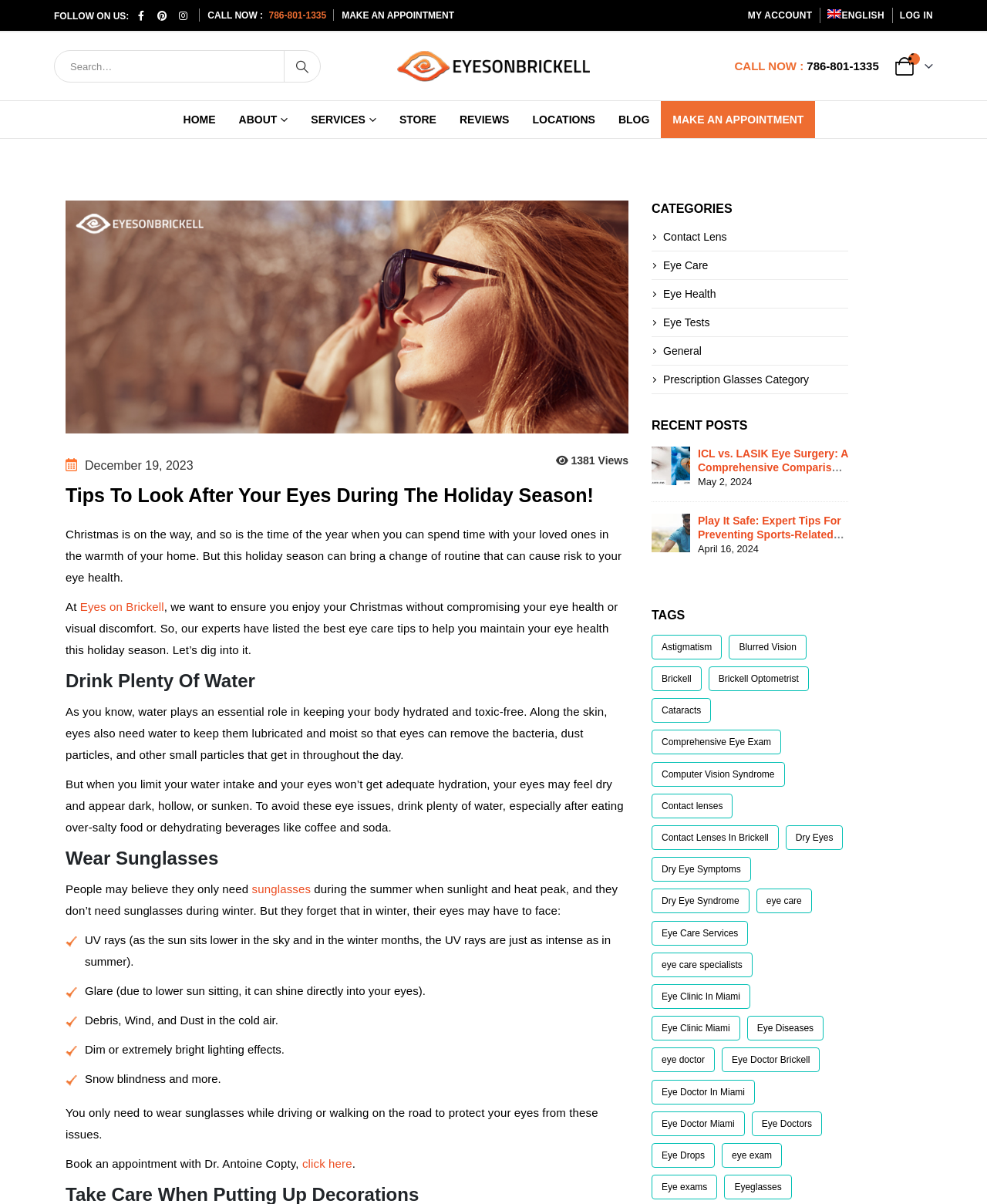What are some risks to eye health during the winter?
Please use the image to deliver a detailed and complete answer.

The article mentions that during the winter, our eyes may face risks such as UV rays, glare, debris, wind, and dust in the cold air, as well as dim or extremely bright lighting effects, and even snow blindness.